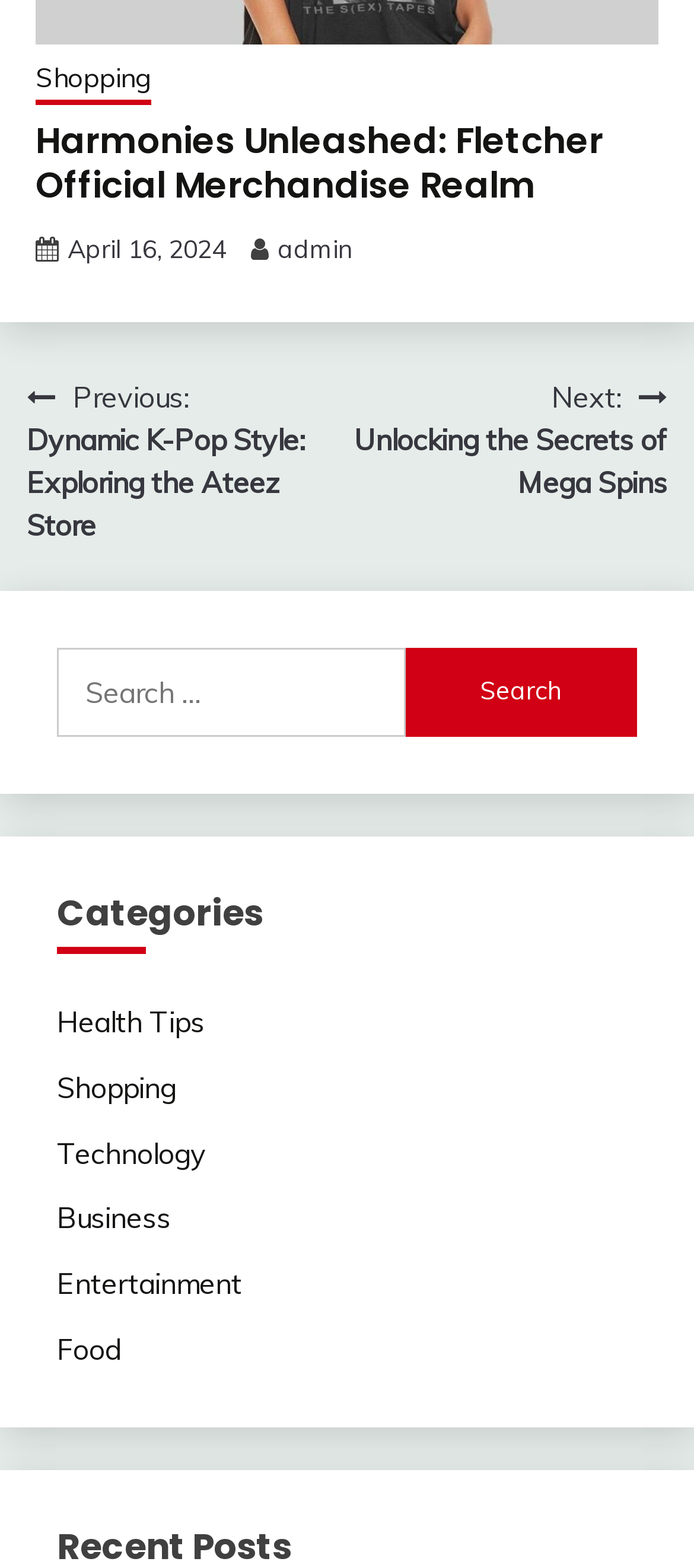Identify the bounding box coordinates for the region to click in order to carry out this instruction: "Explore Health Tips". Provide the coordinates using four float numbers between 0 and 1, formatted as [left, top, right, bottom].

[0.082, 0.64, 0.295, 0.663]